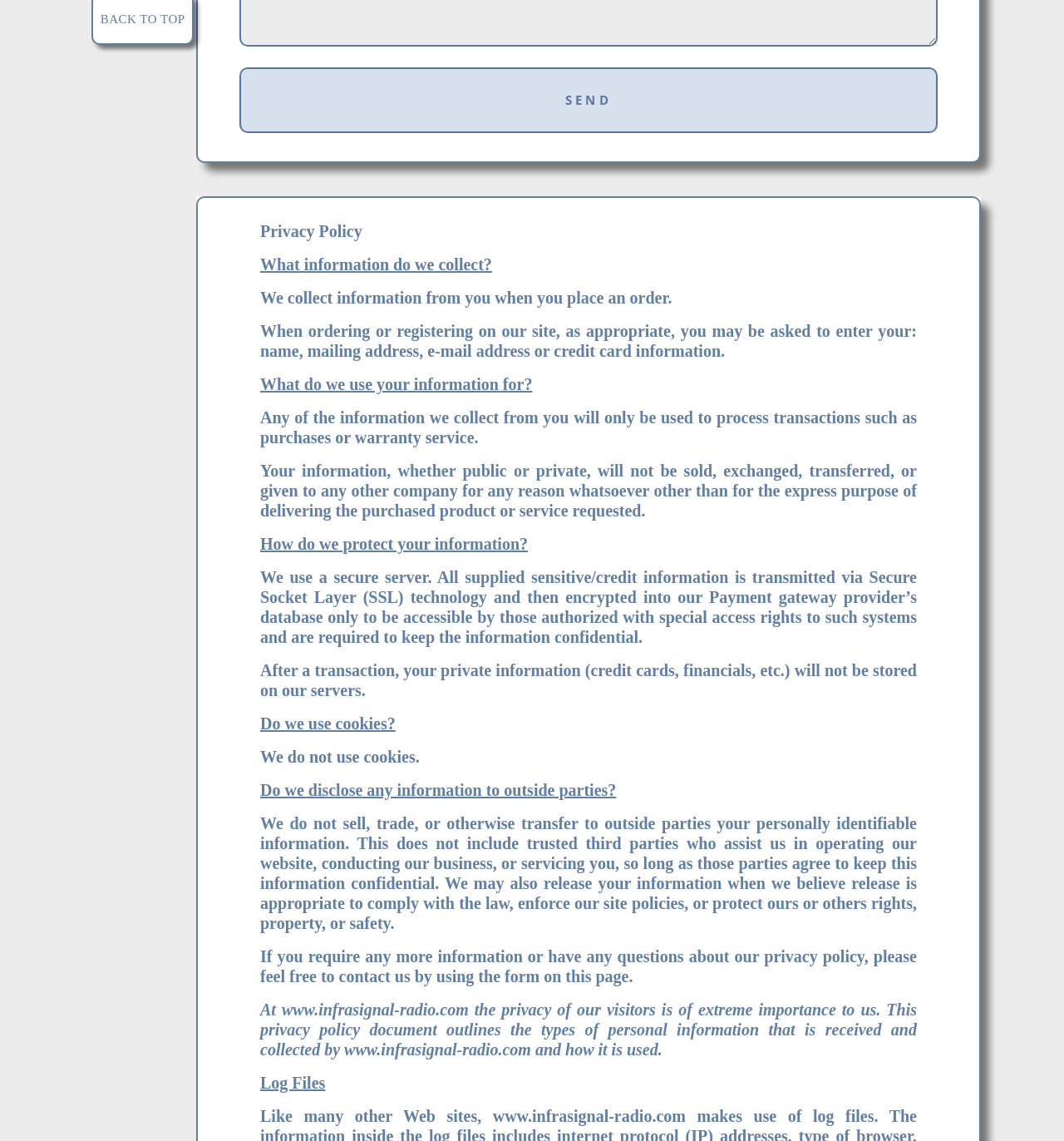Determine the bounding box of the UI element mentioned here: "Send". The coordinates must be in the format [left, top, right, bottom] with values ranging from 0 to 1.

[0.225, 0.059, 0.881, 0.117]